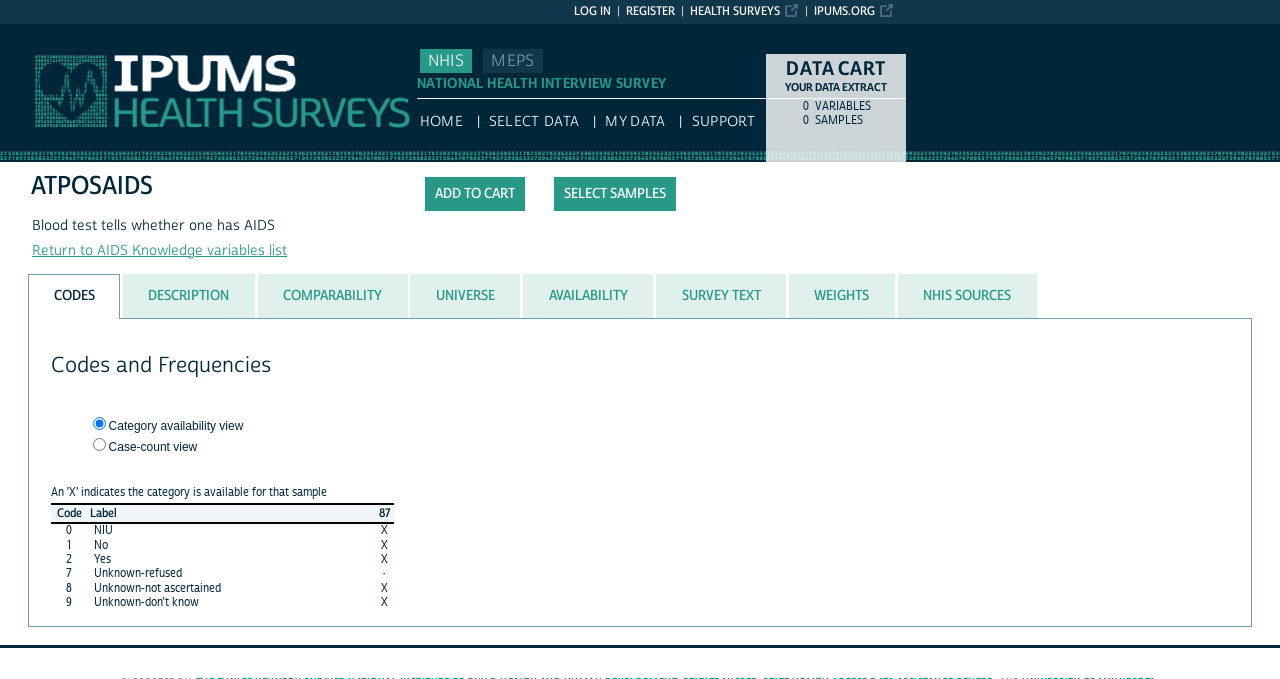Identify the bounding box coordinates necessary to click and complete the given instruction: "Click the 'IPUMS NHIS' link".

[0.0, 0.035, 0.062, 0.062]